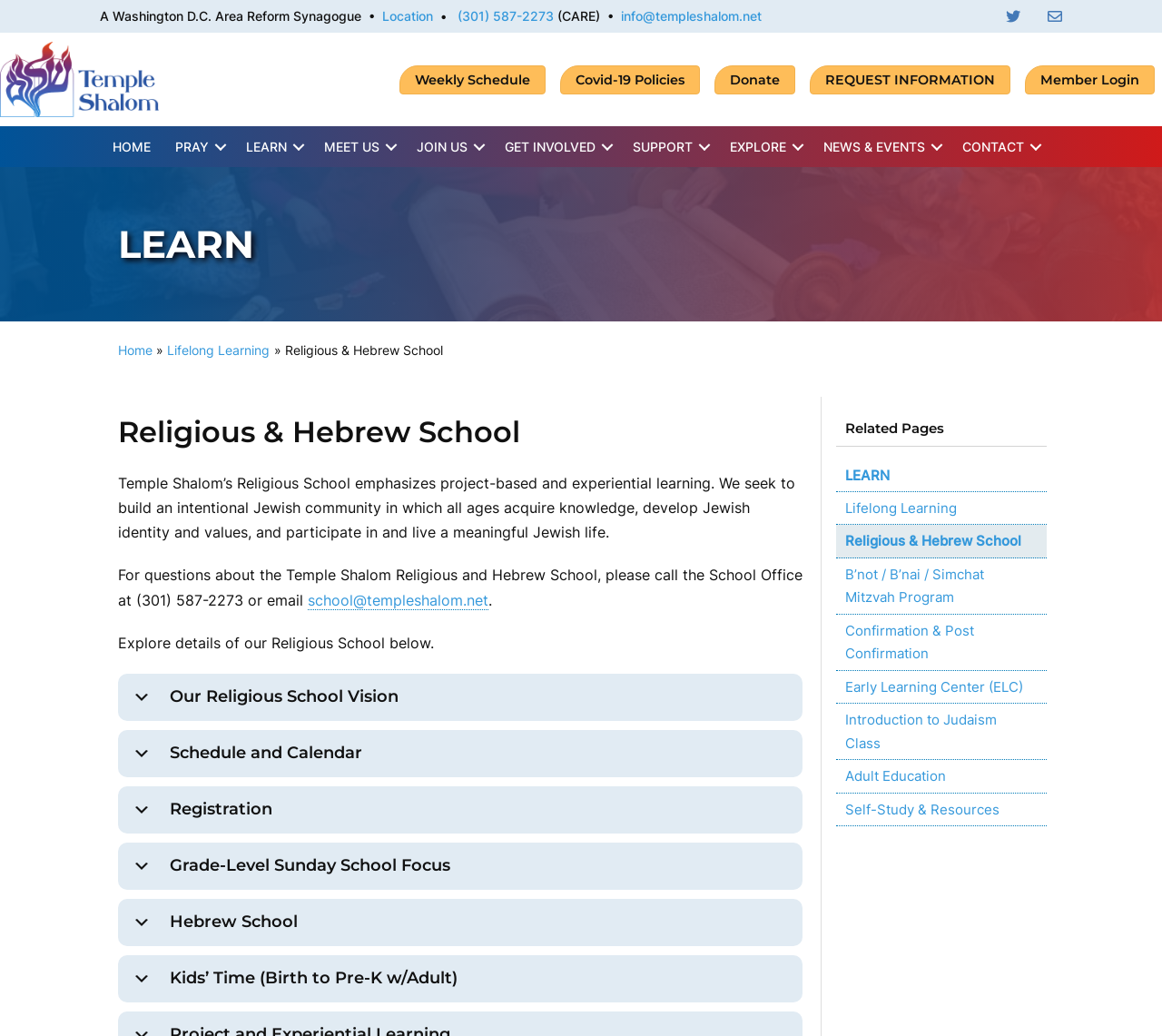How many tabs are there in the 'Our Religious School' section?
Answer the question with a single word or phrase, referring to the image.

6